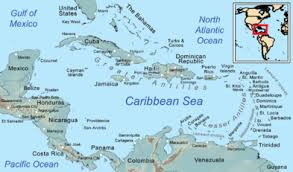What is the purpose of the inset in the map?
Based on the image, answer the question with as much detail as possible.

The caption states that the inset highlights a specific area within the Caribbean, providing context to its location, which suggests that the inset serves to give more information about a particular region in the Caribbean.